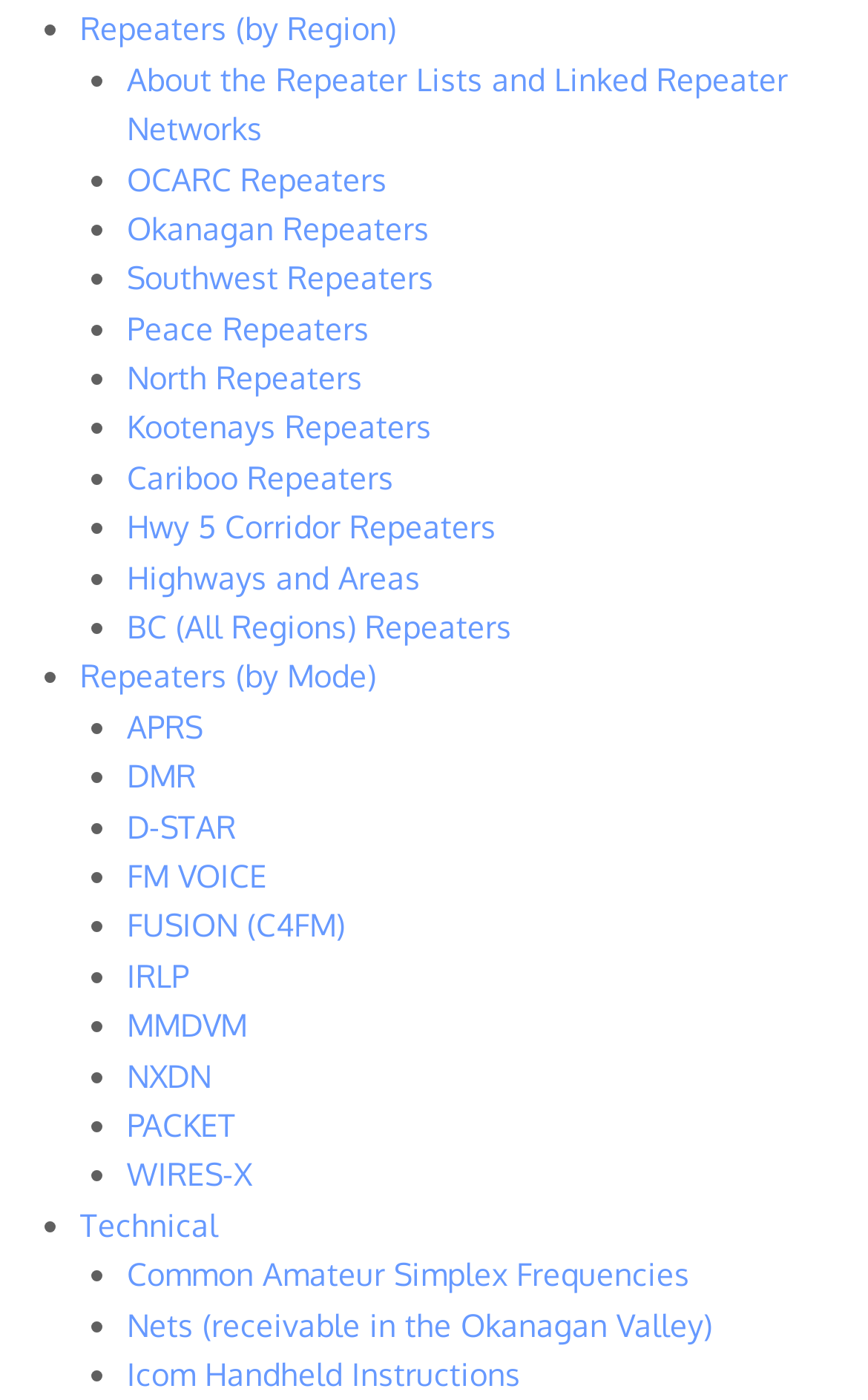Please answer the following question using a single word or phrase: 
What is the first repeater listed by region?

Repeaters (by Region)